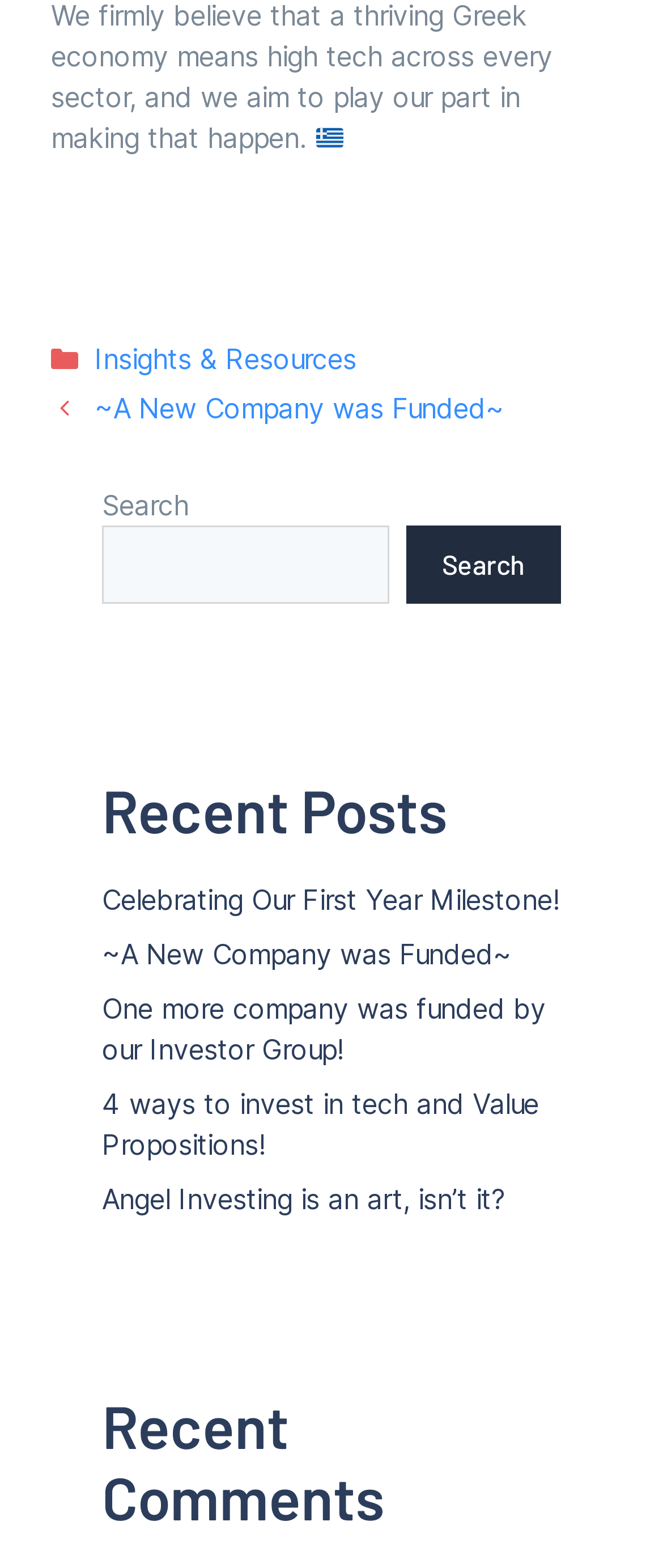Please identify the bounding box coordinates of the clickable region that I should interact with to perform the following instruction: "Check recent comments". The coordinates should be expressed as four float numbers between 0 and 1, i.e., [left, top, right, bottom].

[0.154, 0.886, 0.846, 0.977]